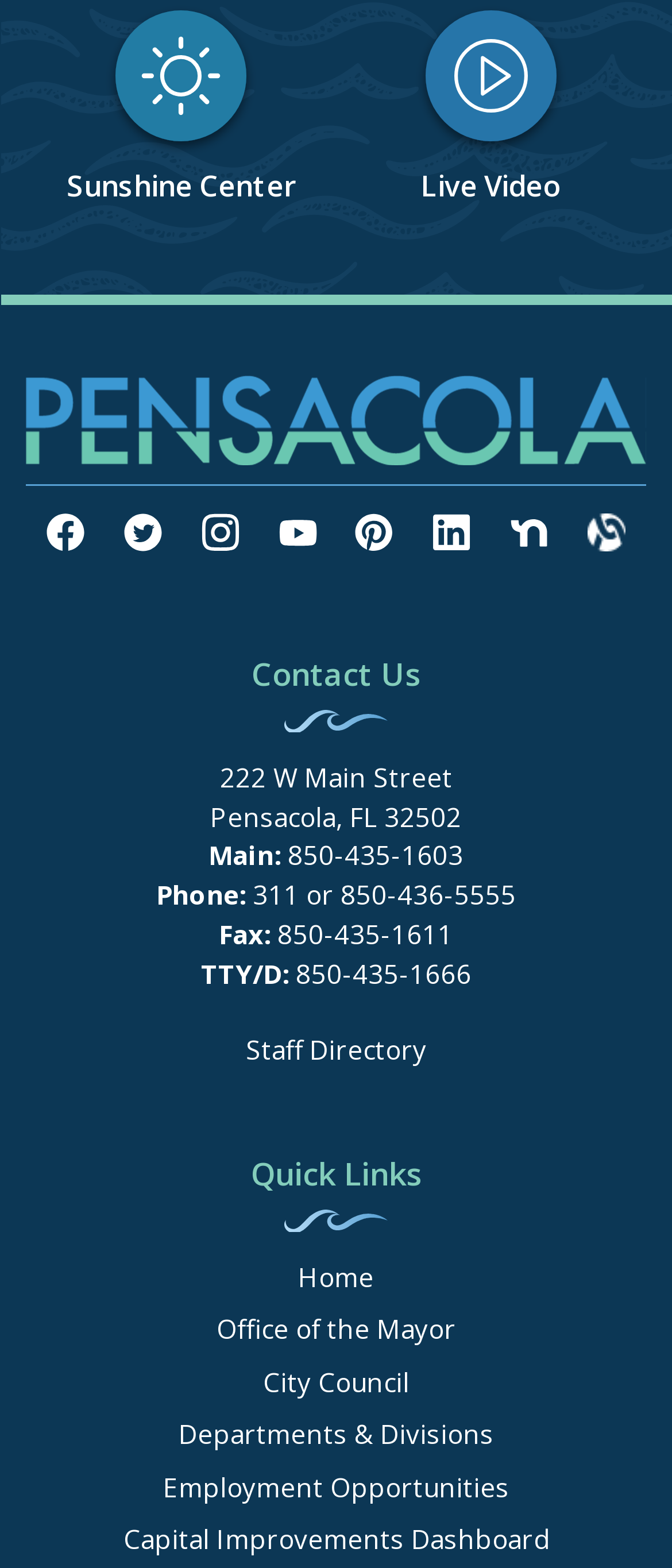Find the bounding box coordinates for the HTML element described in this sentence: "Office of the Mayor". Provide the coordinates as four float numbers between 0 and 1, in the format [left, top, right, bottom].

[0.322, 0.837, 0.678, 0.859]